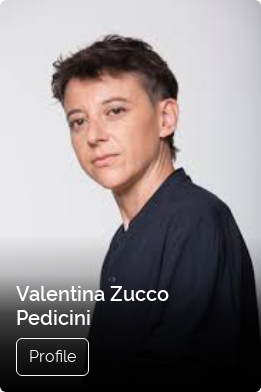Give an in-depth description of the image.

The image features Valentina Zucco Pedicini, an acclaimed director known for her impactful contributions to cinema. She is depicted in a professional portrait, presenting a thoughtful expression while dressed in a casual navy shirt. The background is neutral and minimalistic, allowing her presence to stand out. Positioned alongside the photograph is her name prominently displayed at the bottom, along with a link to her profile, suggesting an opportunity for deeper exploration of her work and achievements in the film industry. This image represents her profile as a director, highlighting her significance in contemporary cinema.